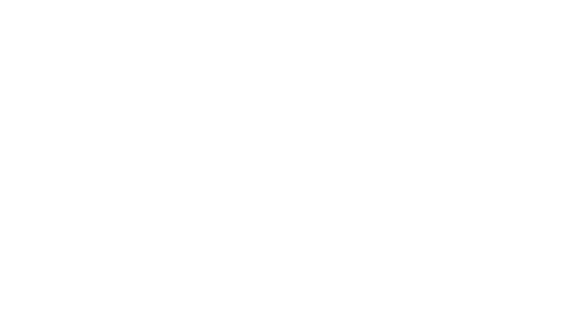Elaborate on the elements present in the image.

The image showcases a beautiful soft sheer illusion neck flower girl dress, designed for toddlers with a size specification of 2. This stunning gown features a sweetheart neckline embellished with a delicate ribbon waistline, complemented by a flowing lace organza skirt that extends into a train. Ideal for weddings, this dress is crafted with attention to detail, making it perfect for little bridesmaids who wish to look just like their adult counterparts. The overall design harmonizes elegance and charm, ensuring that every flower girl feels special on the big day.